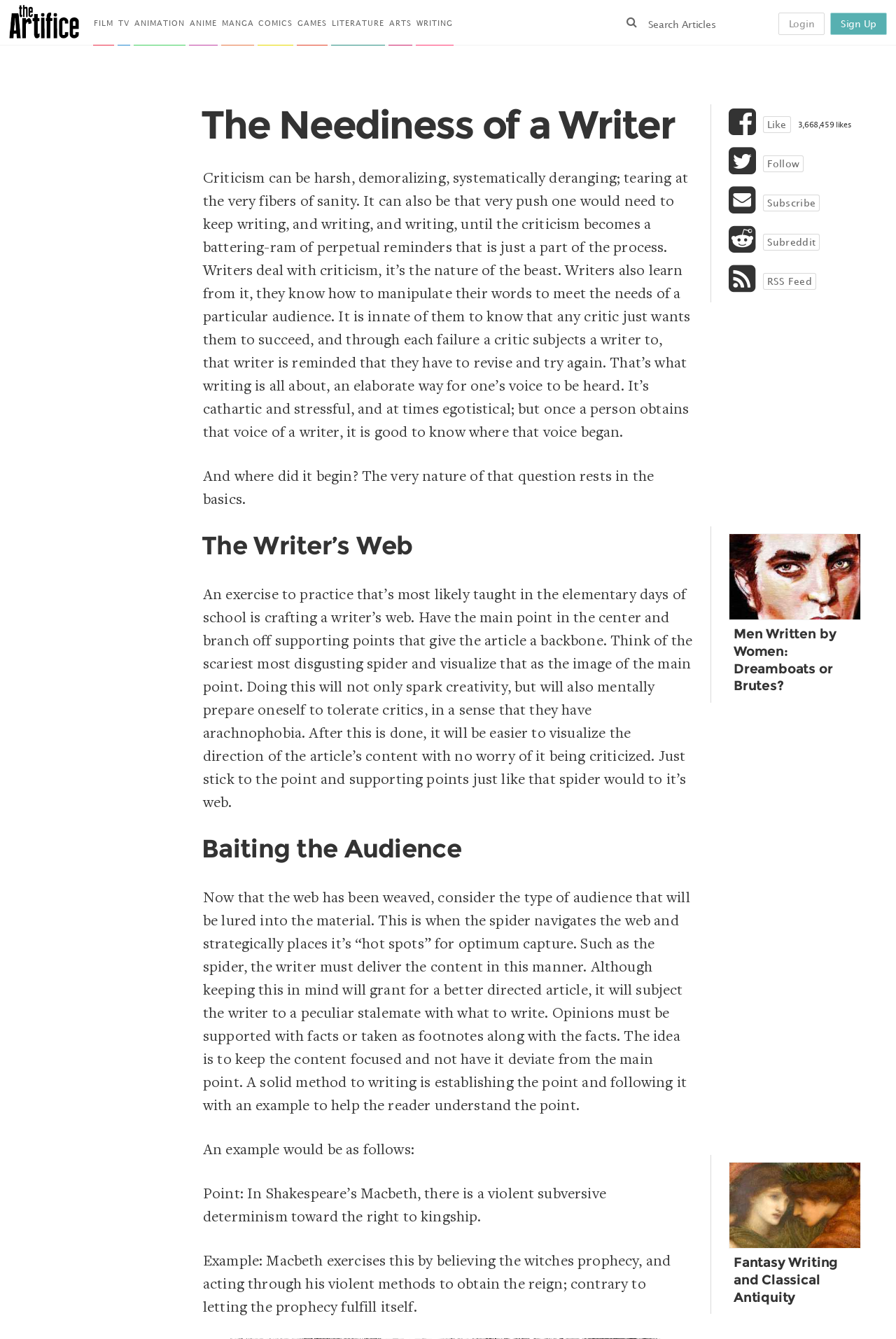What is the main topic of this webpage?
From the image, respond with a single word or phrase.

Writing